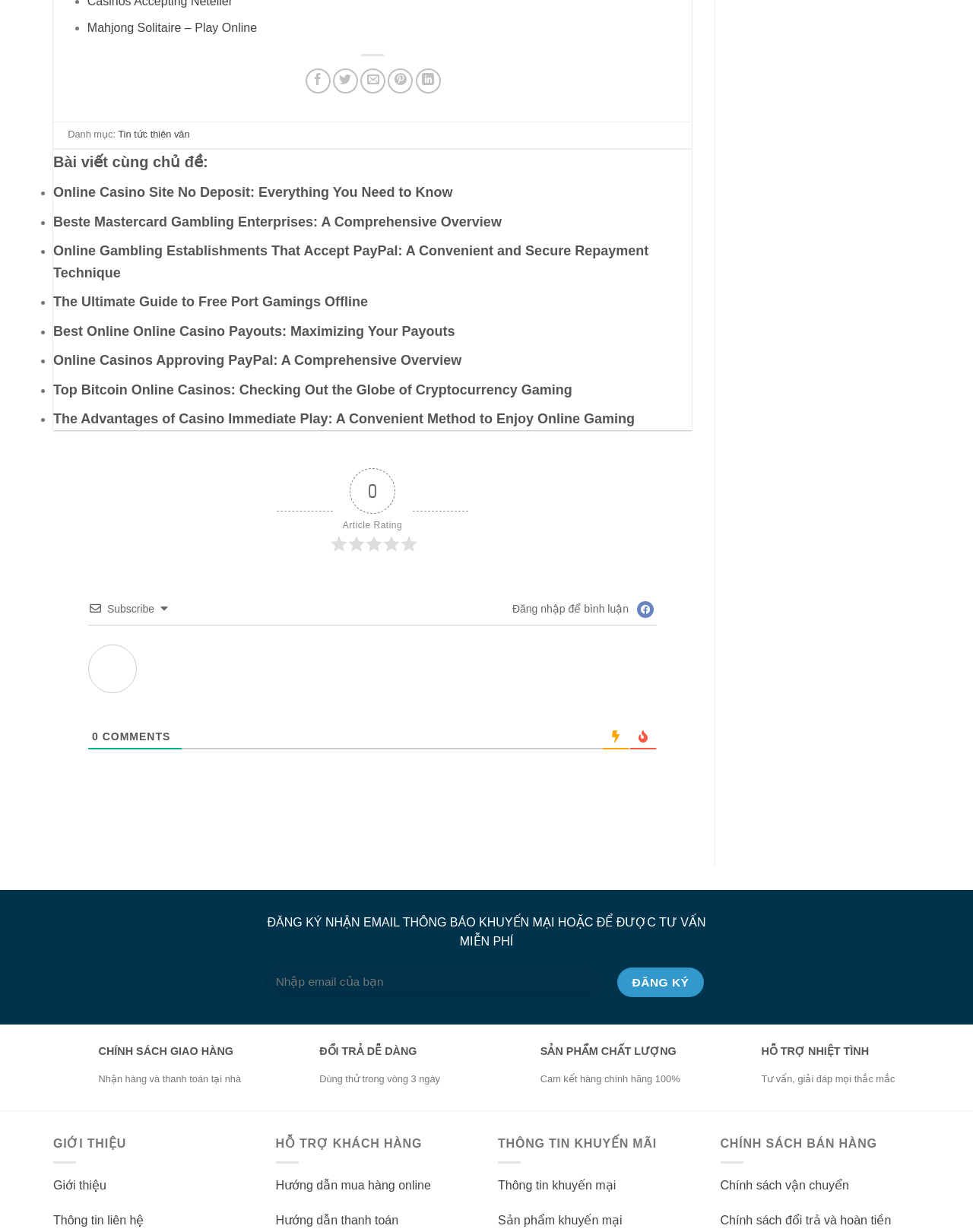Please provide a comprehensive response to the question based on the details in the image: How many days is the trial period?

According to the webpage, the trial period is 3 days, as stated in the text 'Dùng thử trong vòng 3 ngày'.